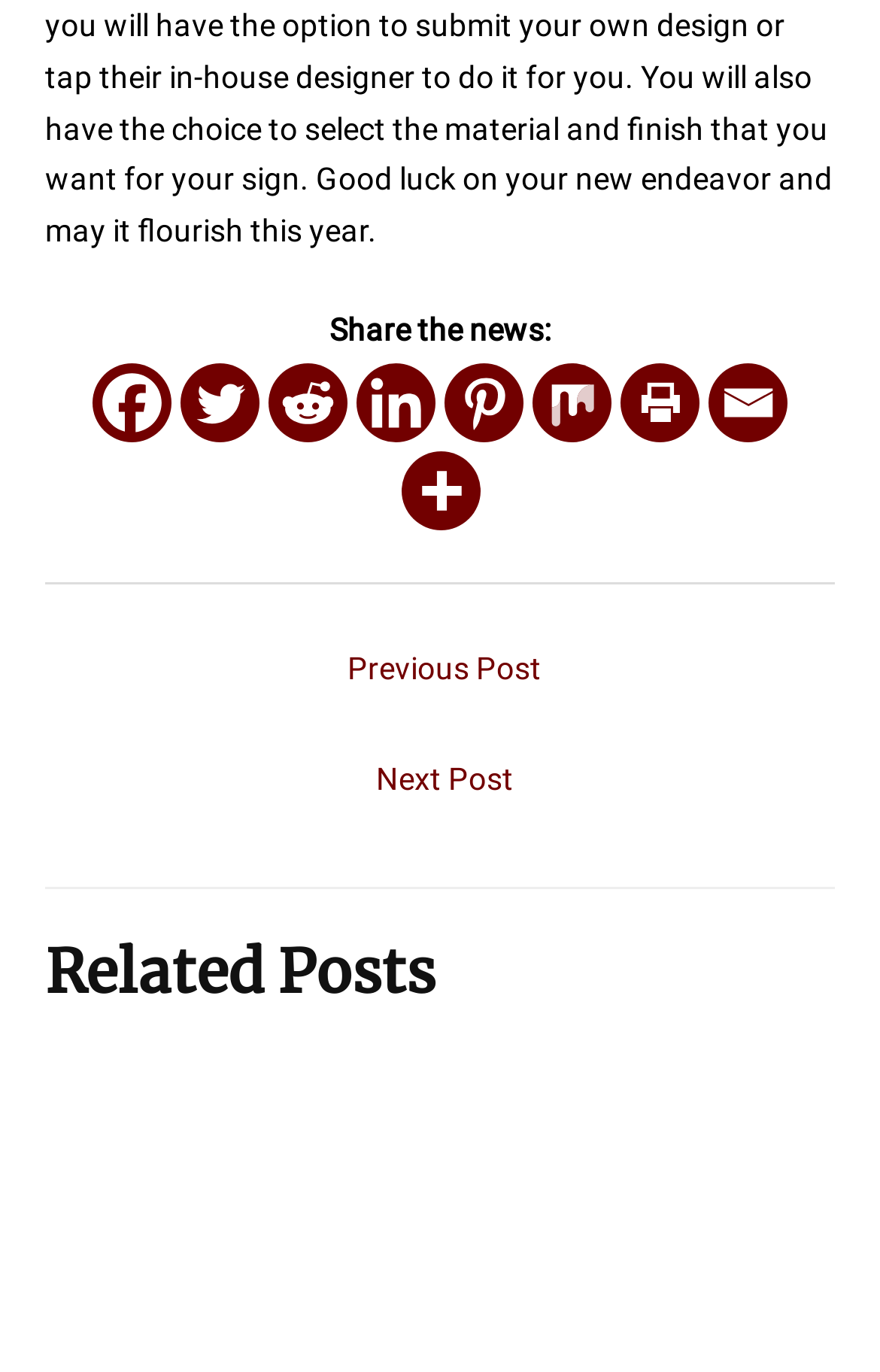Determine the bounding box coordinates of the clickable area required to perform the following instruction: "Print the page". The coordinates should be represented as four float numbers between 0 and 1: [left, top, right, bottom].

[0.705, 0.264, 0.795, 0.322]